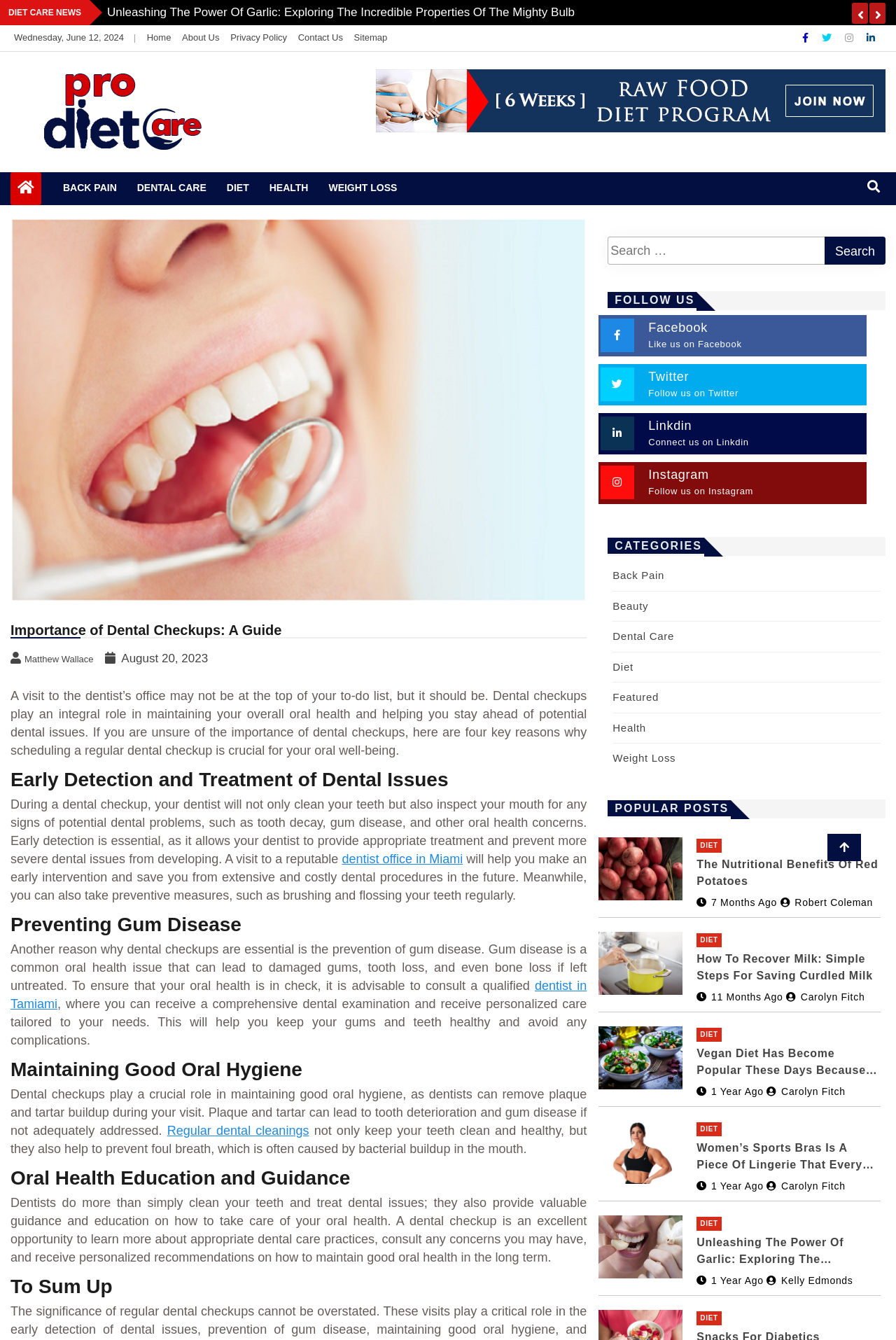Specify the bounding box coordinates of the area to click in order to execute this command: 'Click the 'BACK PAIN' category'. The coordinates should consist of four float numbers ranging from 0 to 1, and should be formatted as [left, top, right, bottom].

[0.062, 0.135, 0.138, 0.146]